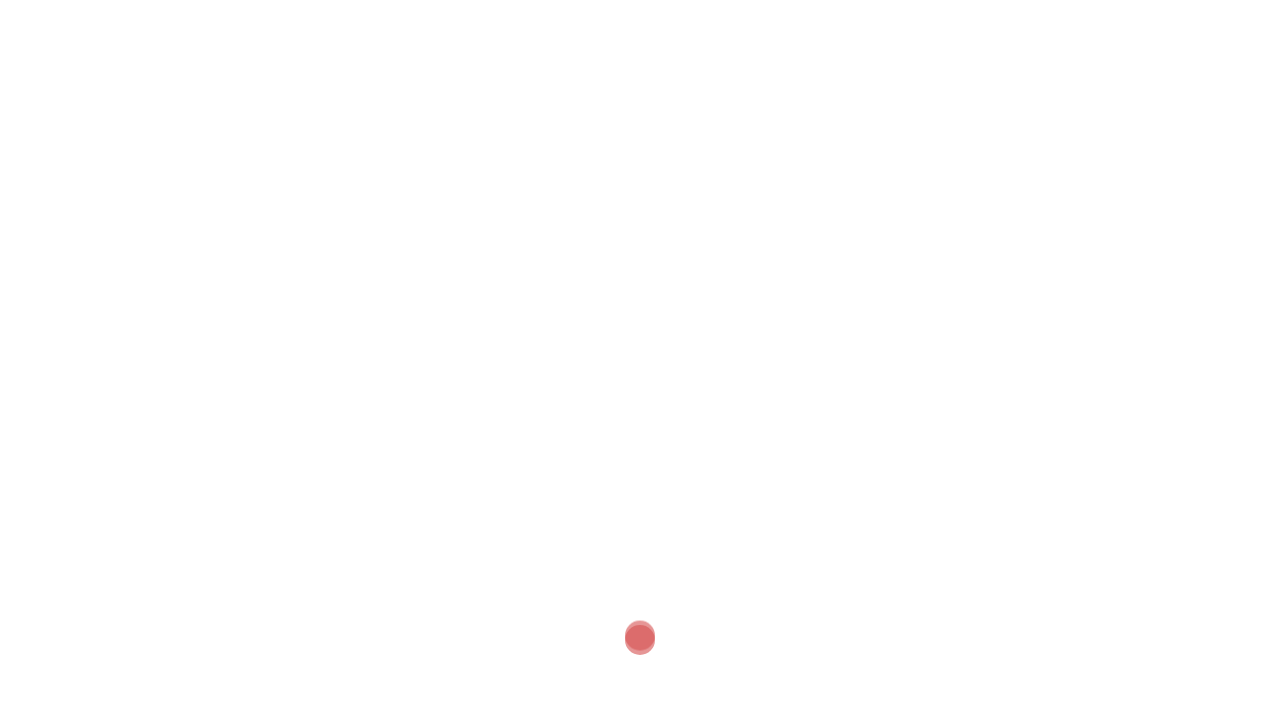What is the name of the law firm?
Can you offer a detailed and complete answer to this question?

I found the answer by looking at the top-left corner of the webpage, where there is a link with the text 'Migliaccio & Rathod LLP' and an image with the same name.